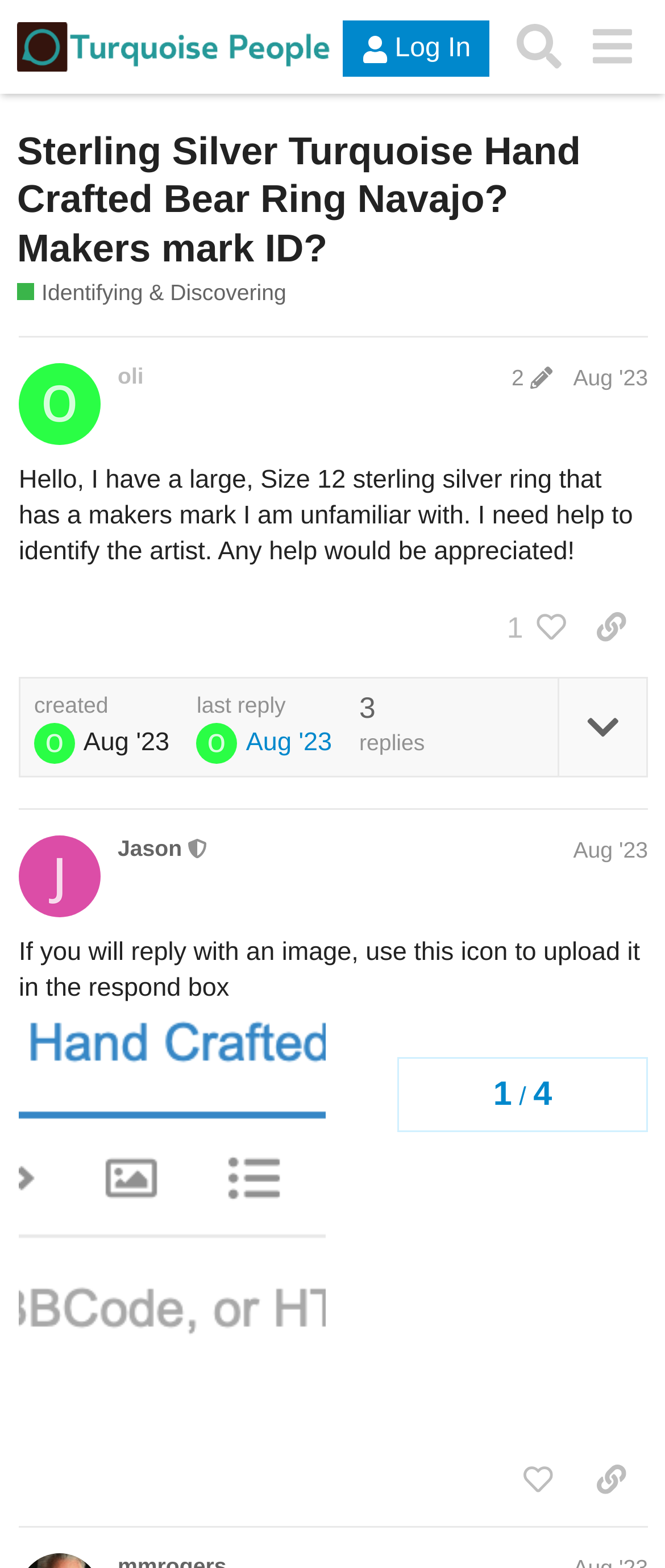Answer in one word or a short phrase: 
What is the purpose of the icon in the respond box?

To upload an image